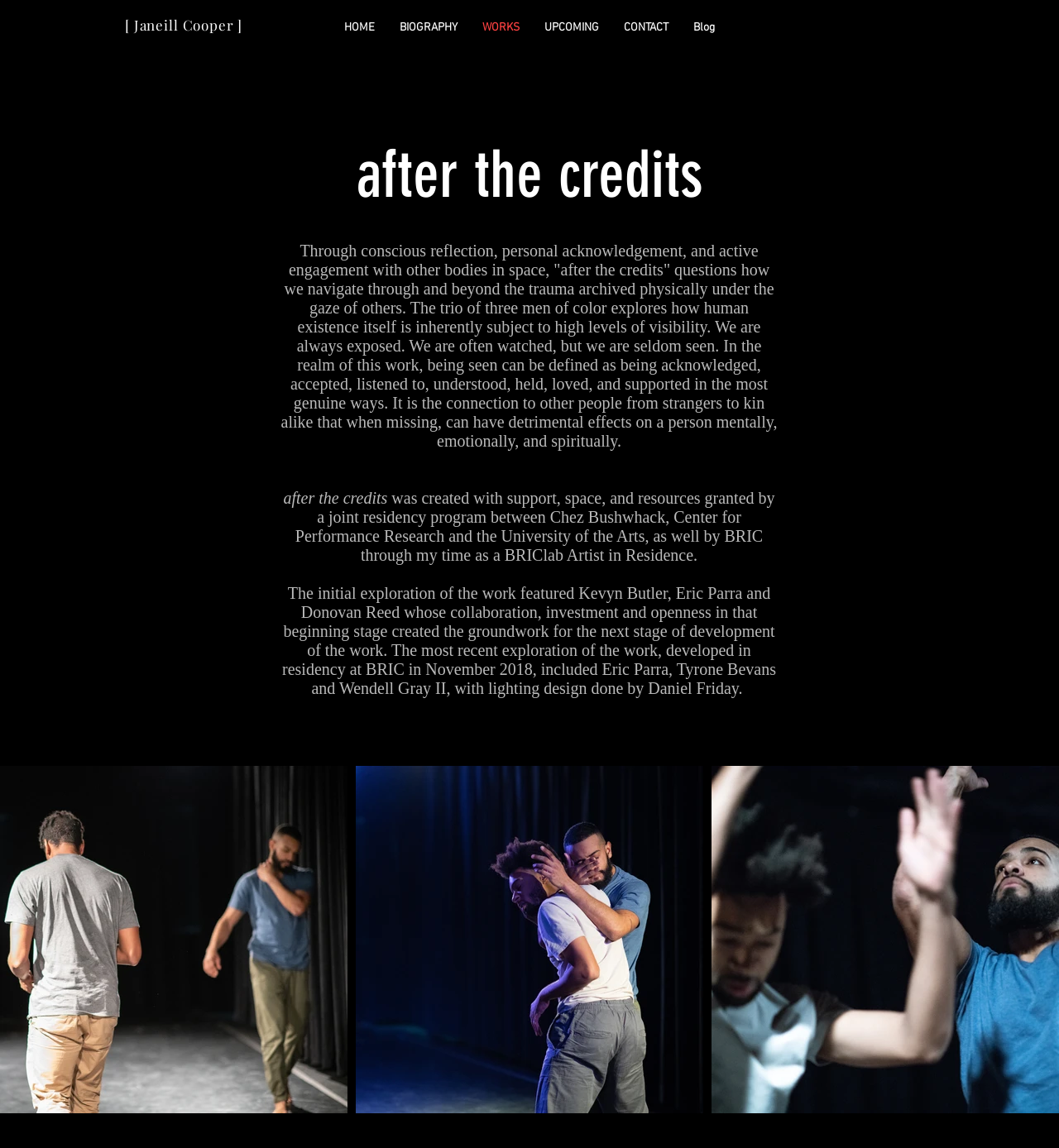What organizations supported the creation of 'after the credits'?
Give a detailed response to the question by analyzing the screenshot.

The organizations that supported the creation of 'after the credits' can be found in the StaticText element that describes the work. It mentions a joint residency program between Chez Bushwhack, Center for Performance Research, and the University of the Arts, as well as support from BRIC.